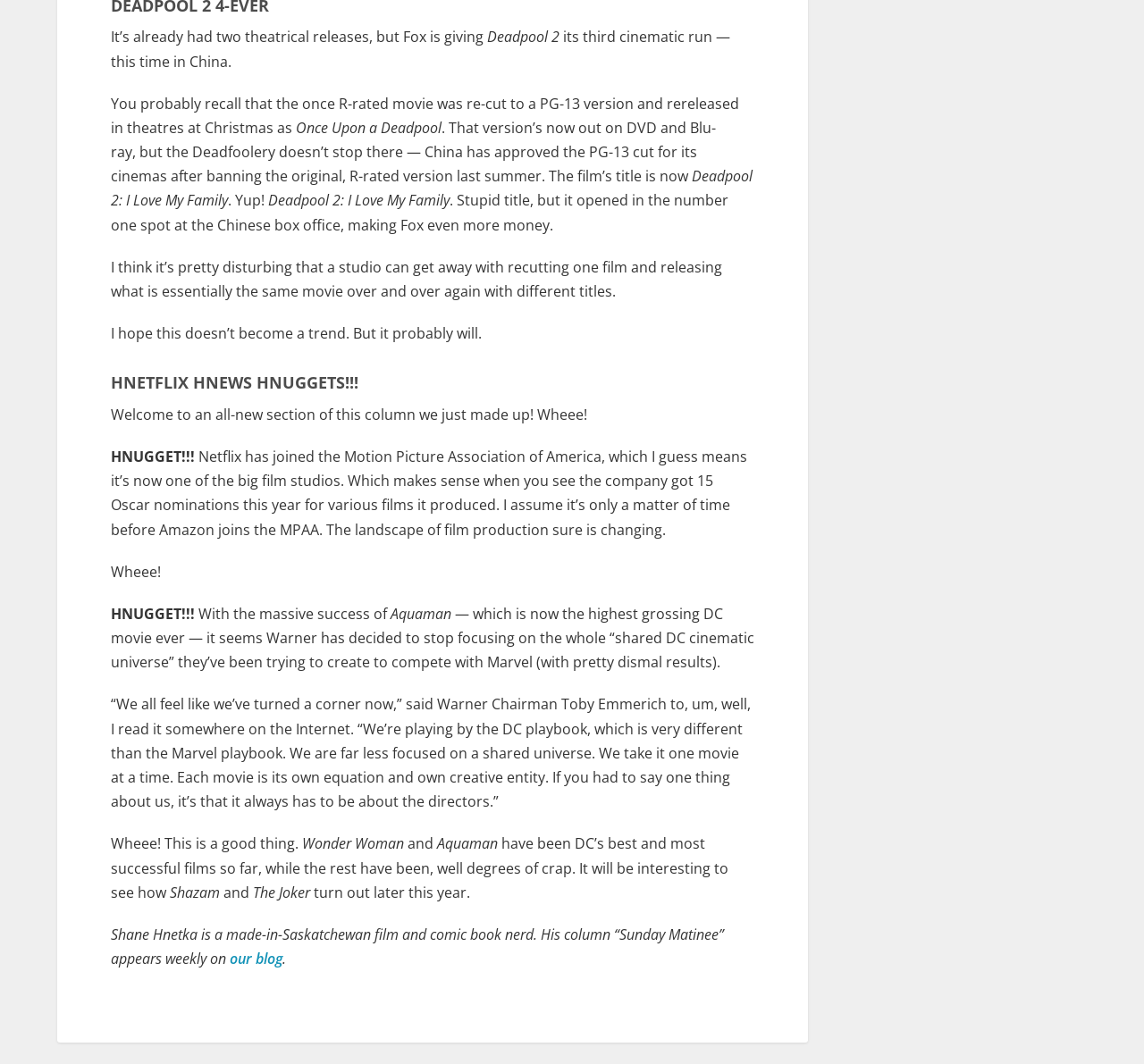Identify the bounding box for the given UI element using the description provided. Coordinates should be in the format (top-left x, top-left y, bottom-right x, bottom-right y) and must be between 0 and 1. Here is the description: our blog

[0.201, 0.892, 0.247, 0.91]